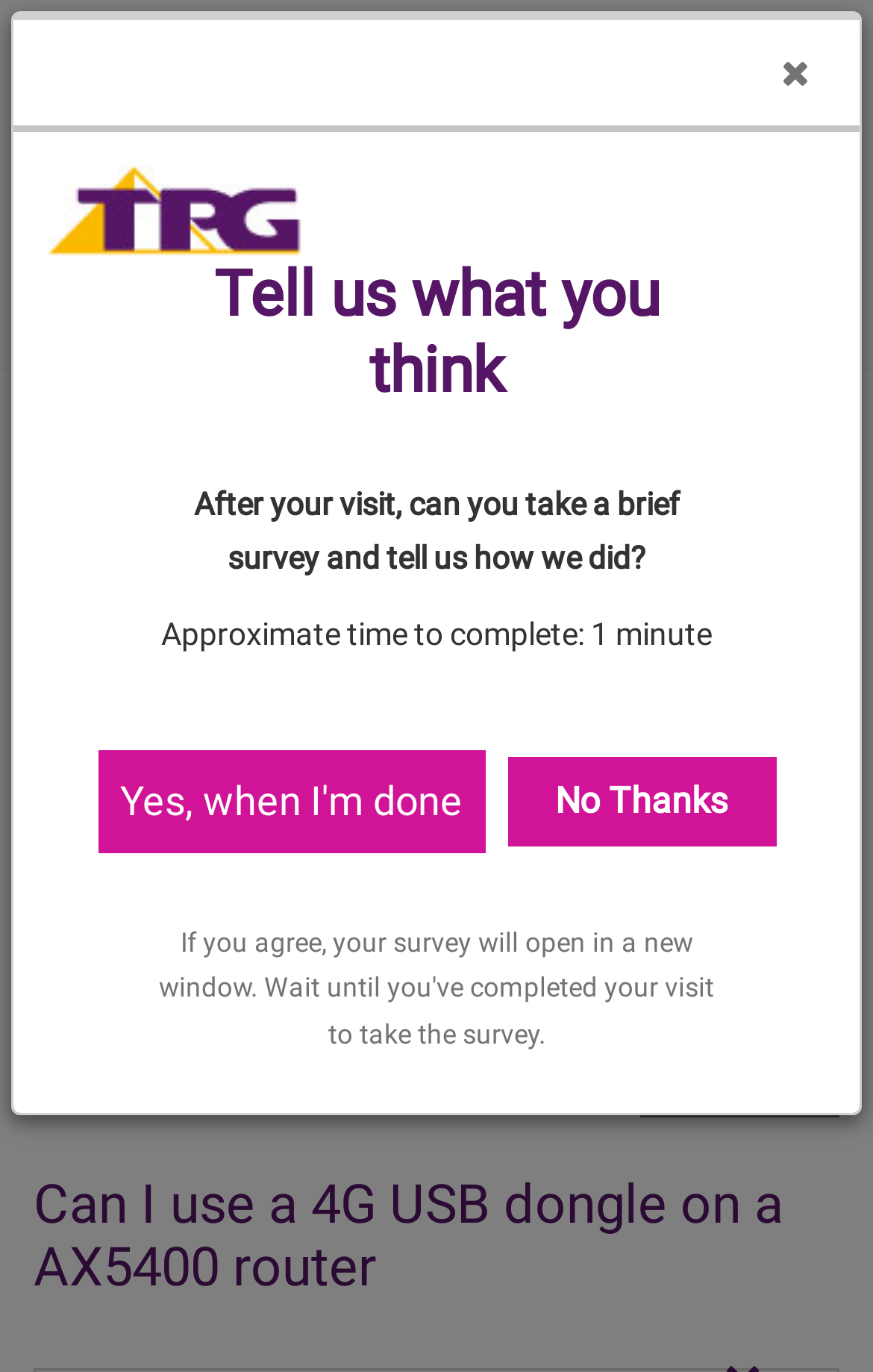Pinpoint the bounding box coordinates of the element to be clicked to execute the instruction: "Ask a question".

[0.038, 0.654, 0.962, 0.729]